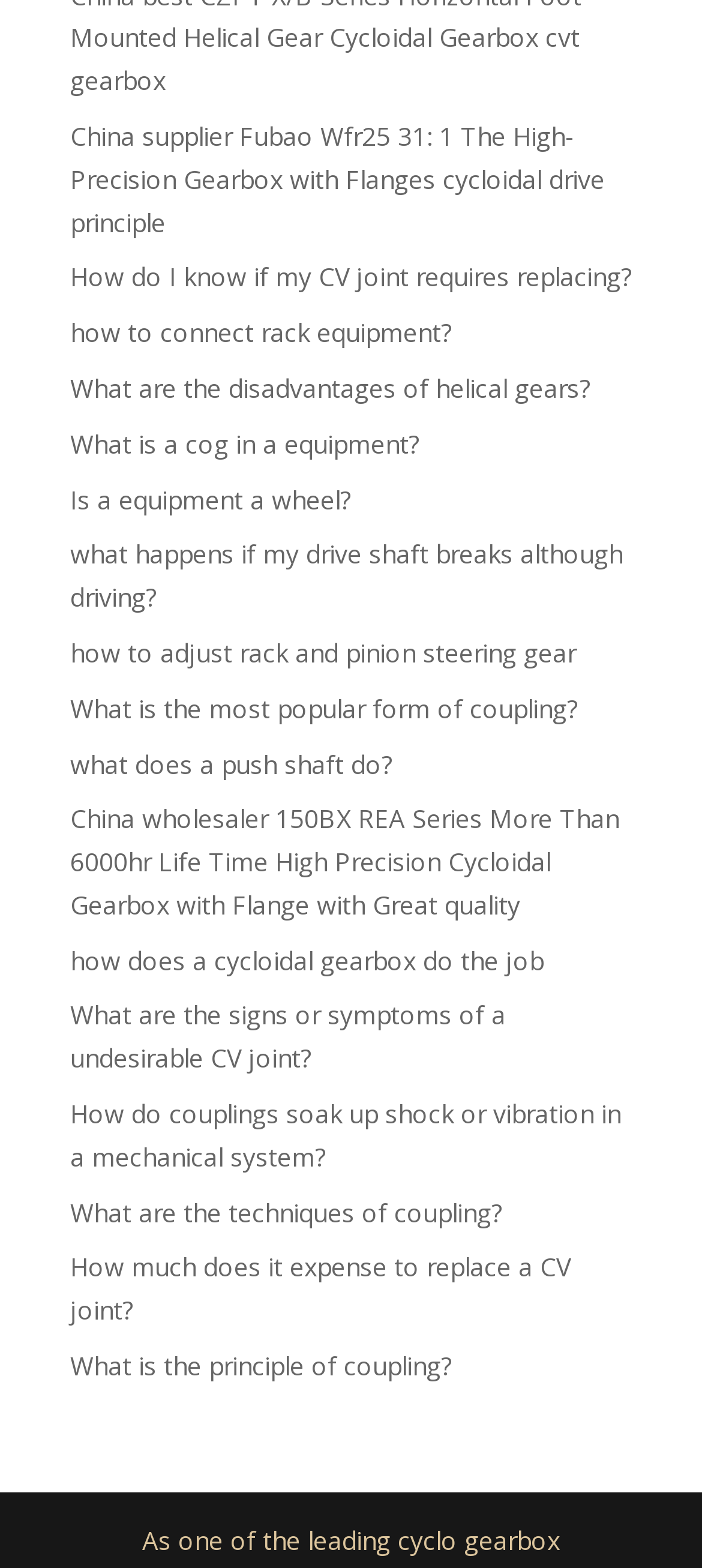How do I know if my CV joint requires replacing?
Could you please answer the question thoroughly and with as much detail as possible?

The webpage contains a link 'How do I know if my CV joint requires replacing?' and another link 'What are the signs or symptoms of a bad CV joint?'. This implies that to know if a CV joint requires replacing, one should check for symptoms or signs of a bad CV joint.